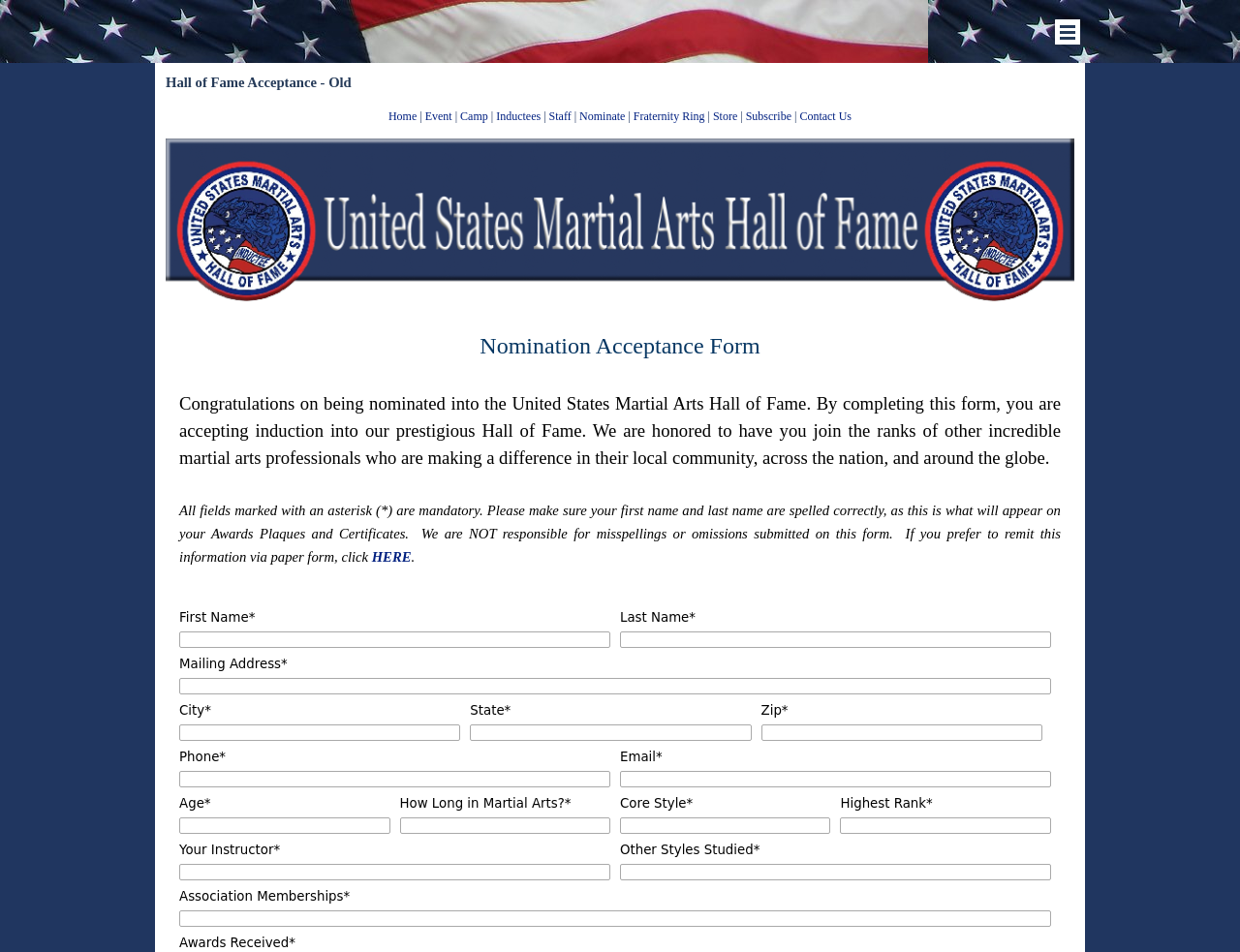Determine the bounding box of the UI element mentioned here: "name="imObjectForm_19_2"". The coordinates must be in the format [left, top, right, bottom] with values ranging from 0 to 1.

[0.5, 0.663, 0.848, 0.681]